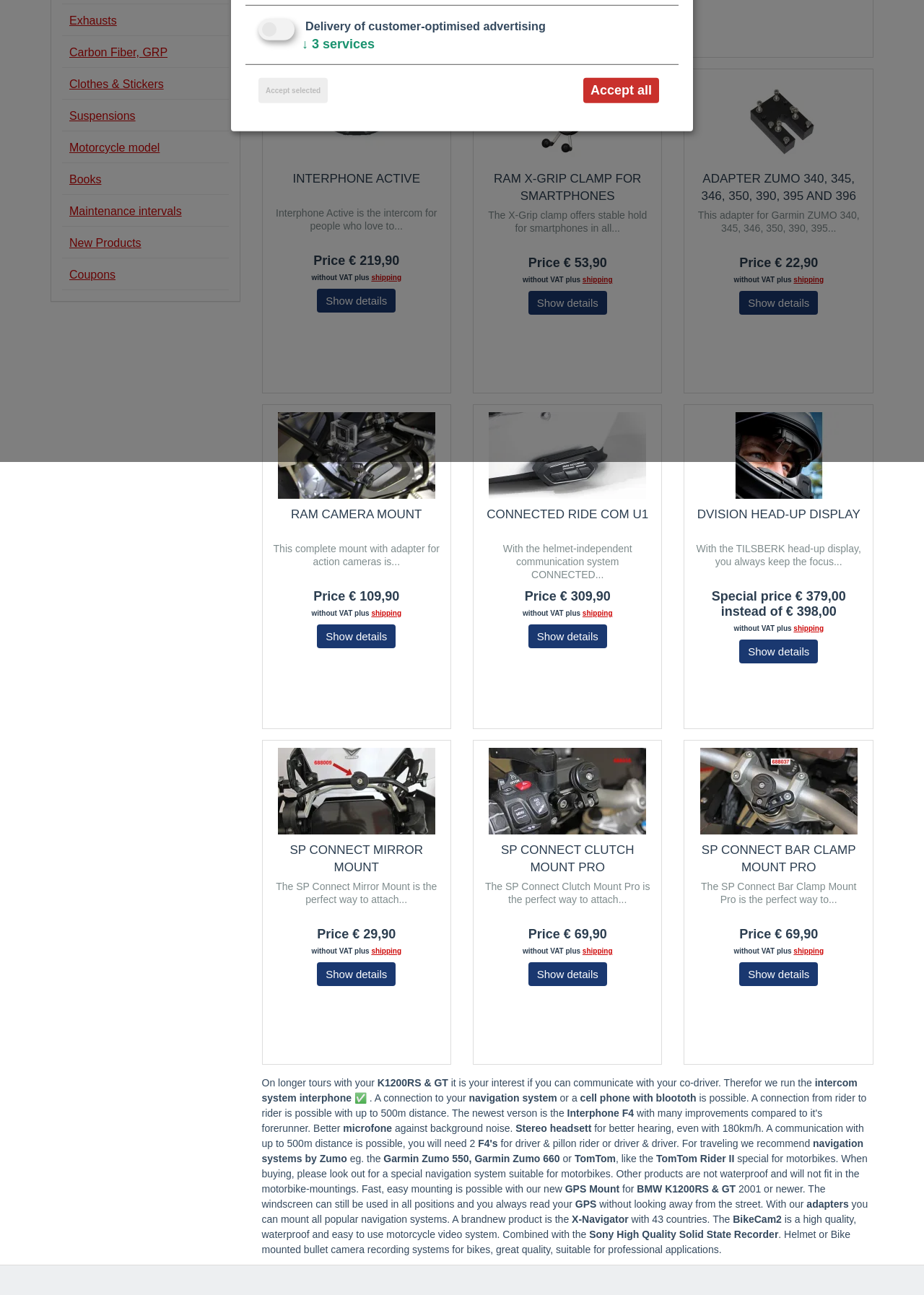Please determine the bounding box coordinates for the element with the description: "RAM Camera Mount".

[0.315, 0.392, 0.457, 0.402]